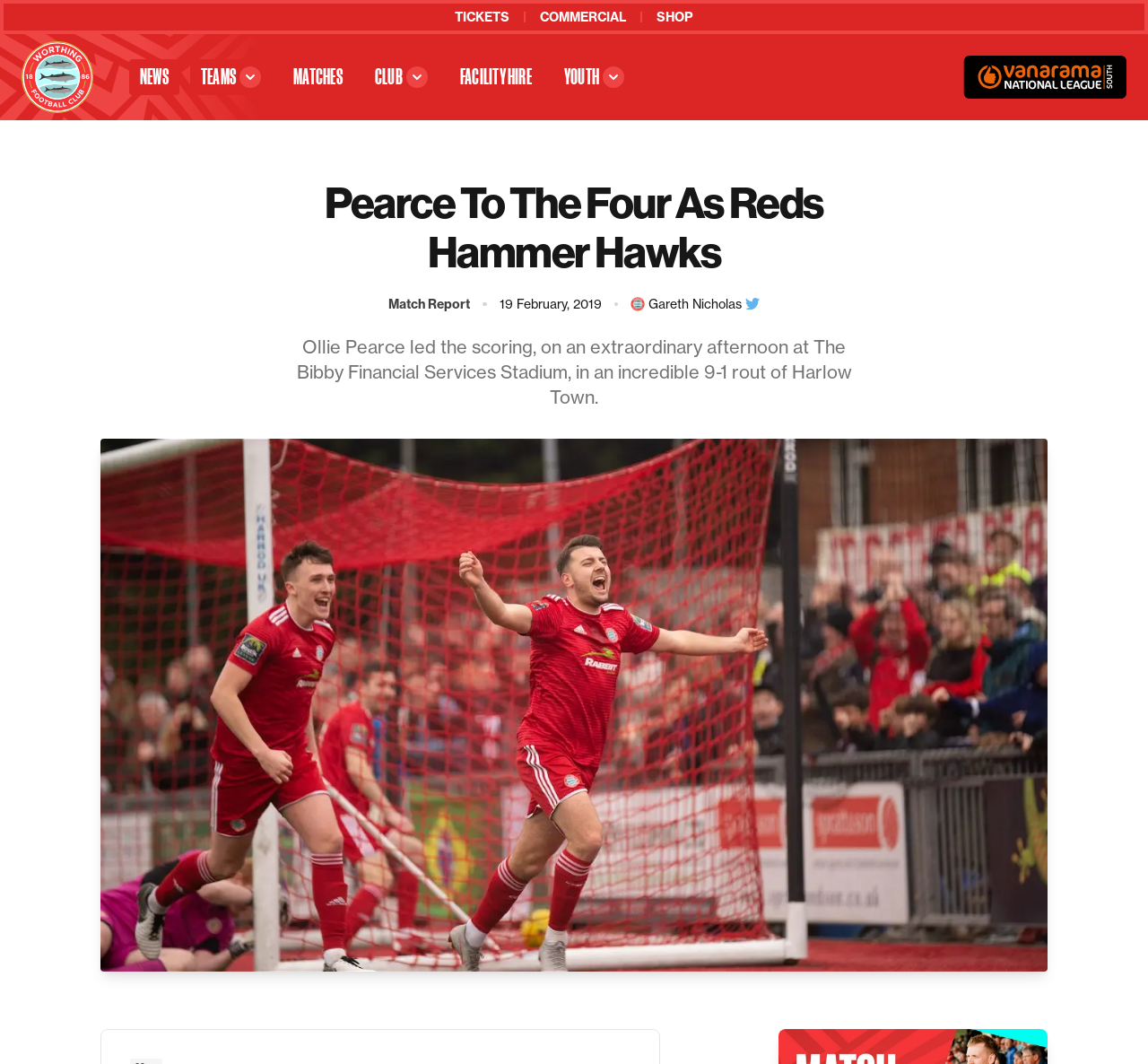Please identify the bounding box coordinates of the clickable area that will allow you to execute the instruction: "View Vanarama National League South website".

[0.839, 0.052, 0.981, 0.093]